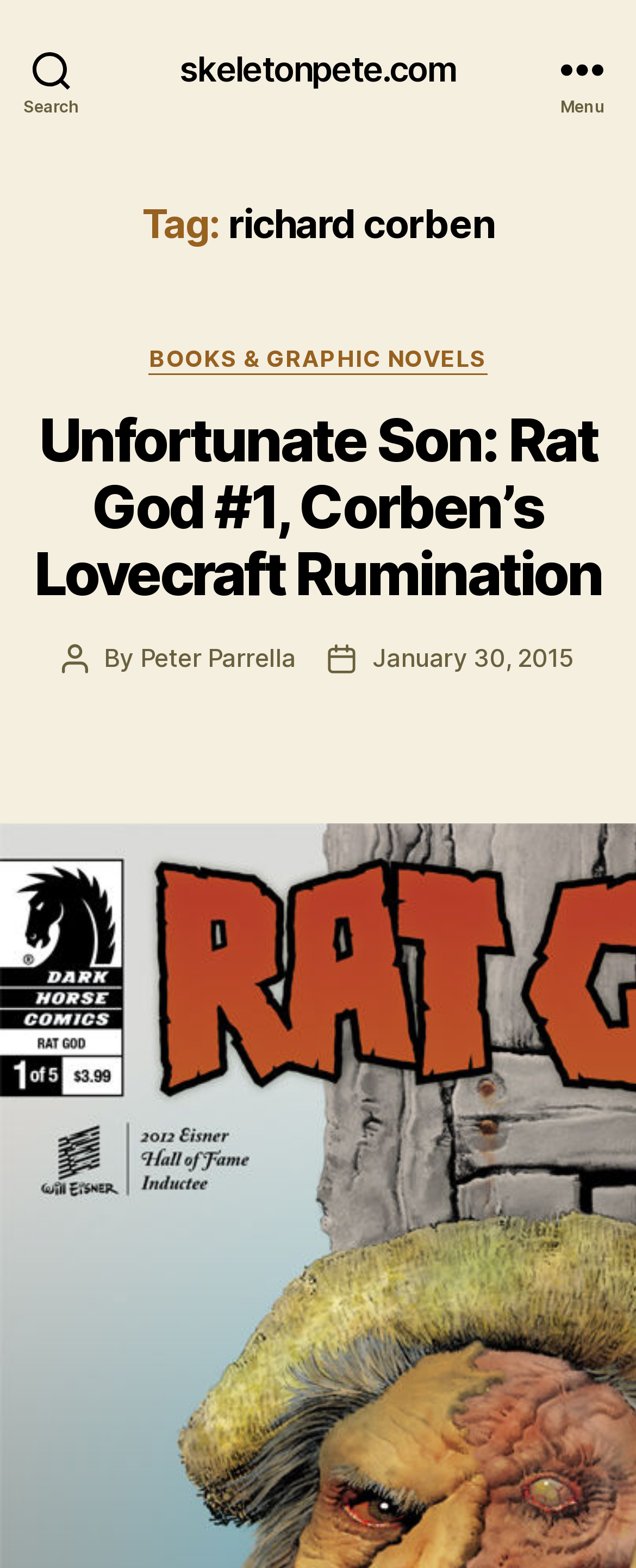What is the category of the post?
Provide a concise answer using a single word or phrase based on the image.

BOOKS & GRAPHIC NOVELS